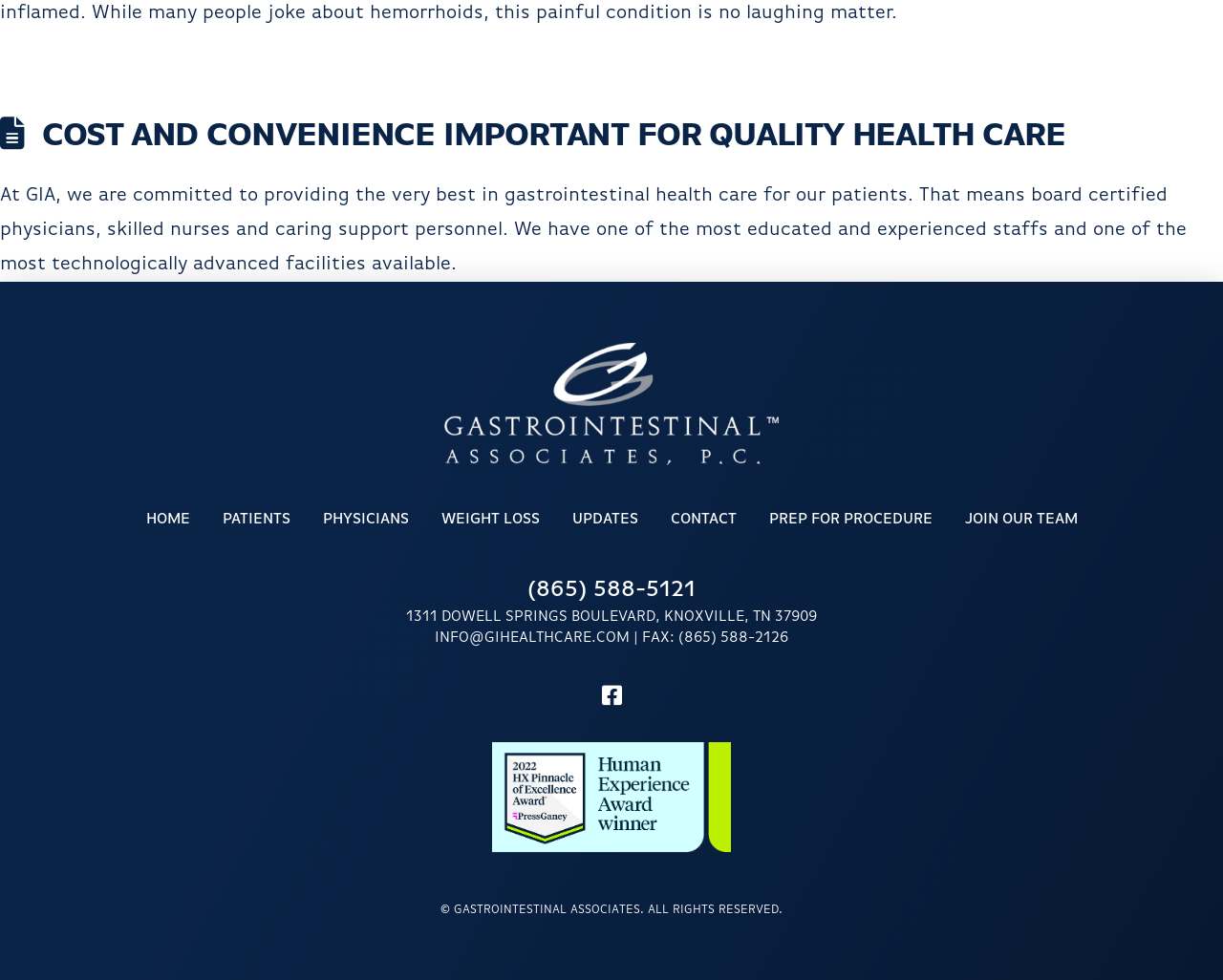Identify the bounding box coordinates of the area you need to click to perform the following instruction: "contact the healthcare provider".

[0.535, 0.506, 0.615, 0.555]